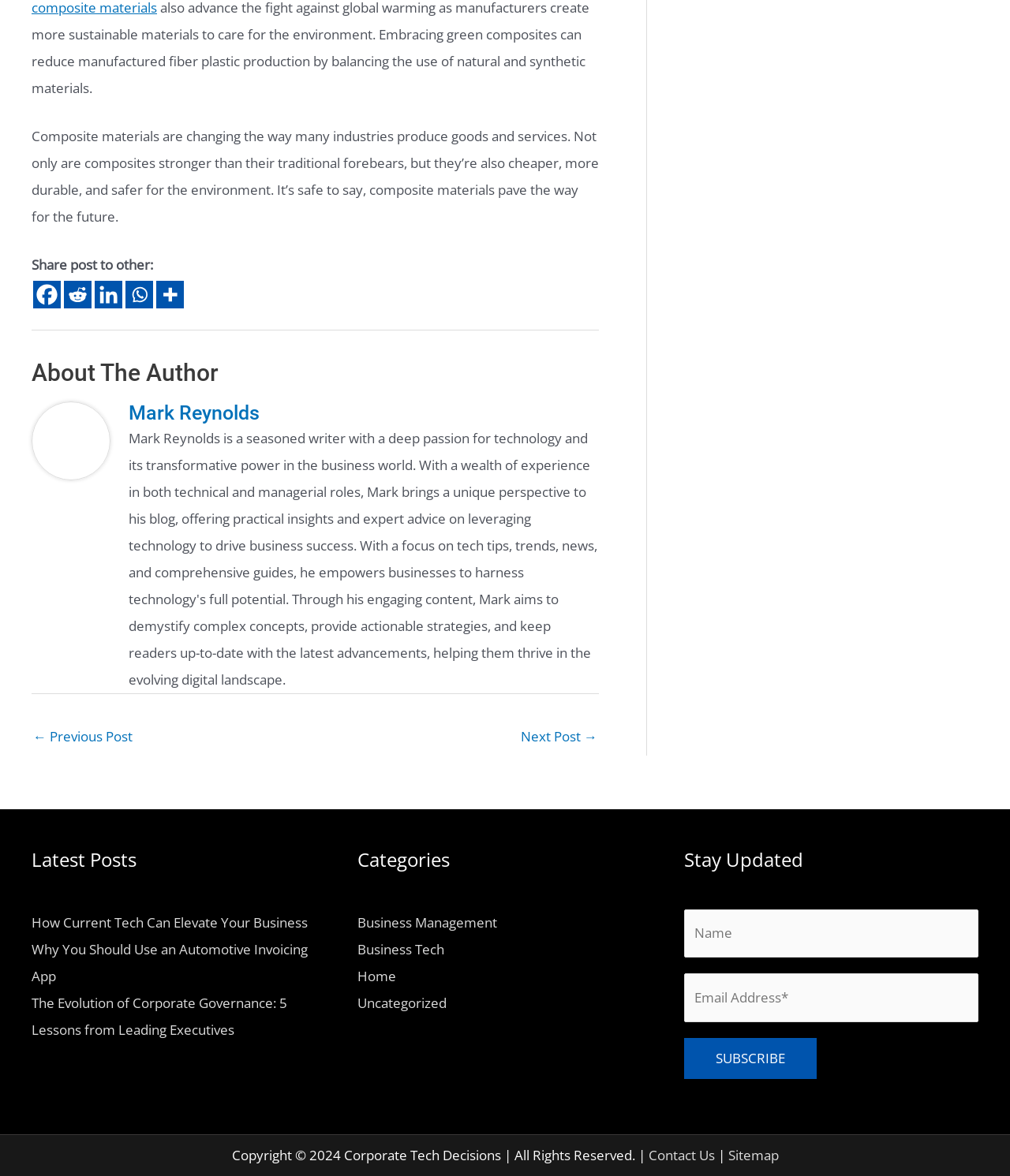Predict the bounding box coordinates of the area that should be clicked to accomplish the following instruction: "Share post to Facebook". The bounding box coordinates should consist of four float numbers between 0 and 1, i.e., [left, top, right, bottom].

[0.033, 0.239, 0.06, 0.262]